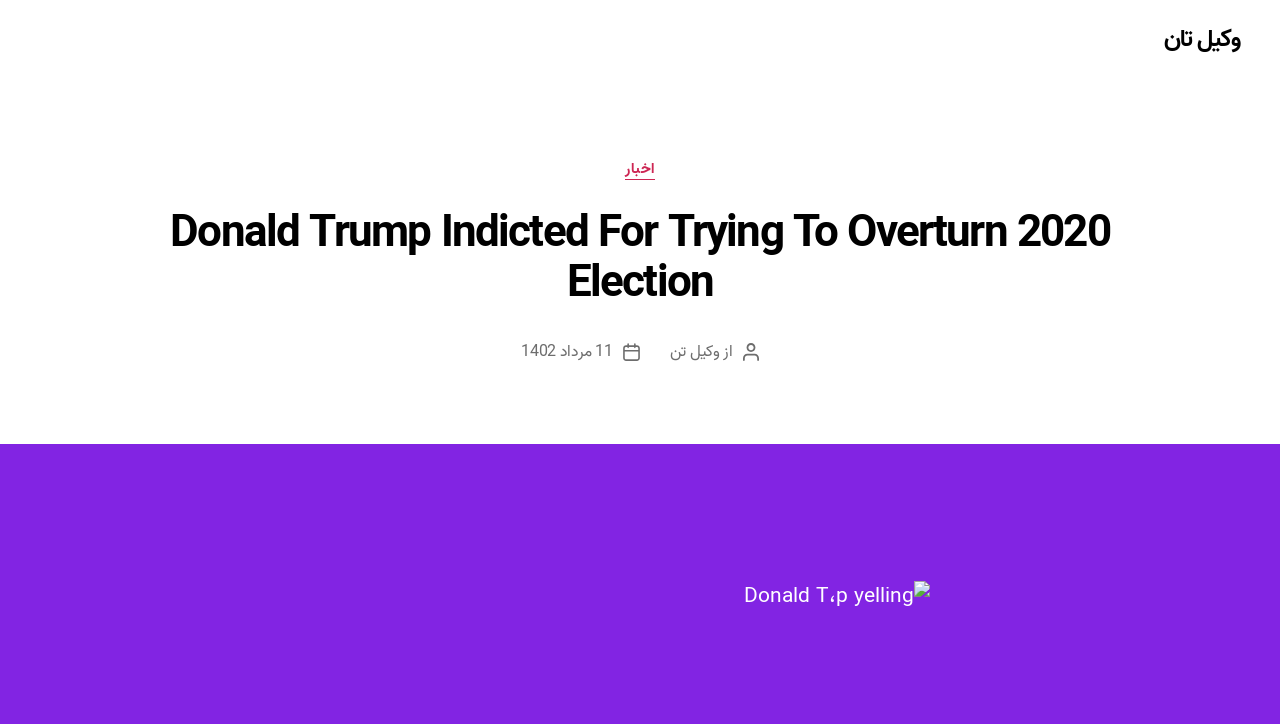Extract the main heading from the webpage content.

Donald Trump Indicted For Trying To Overturn 2020 Election